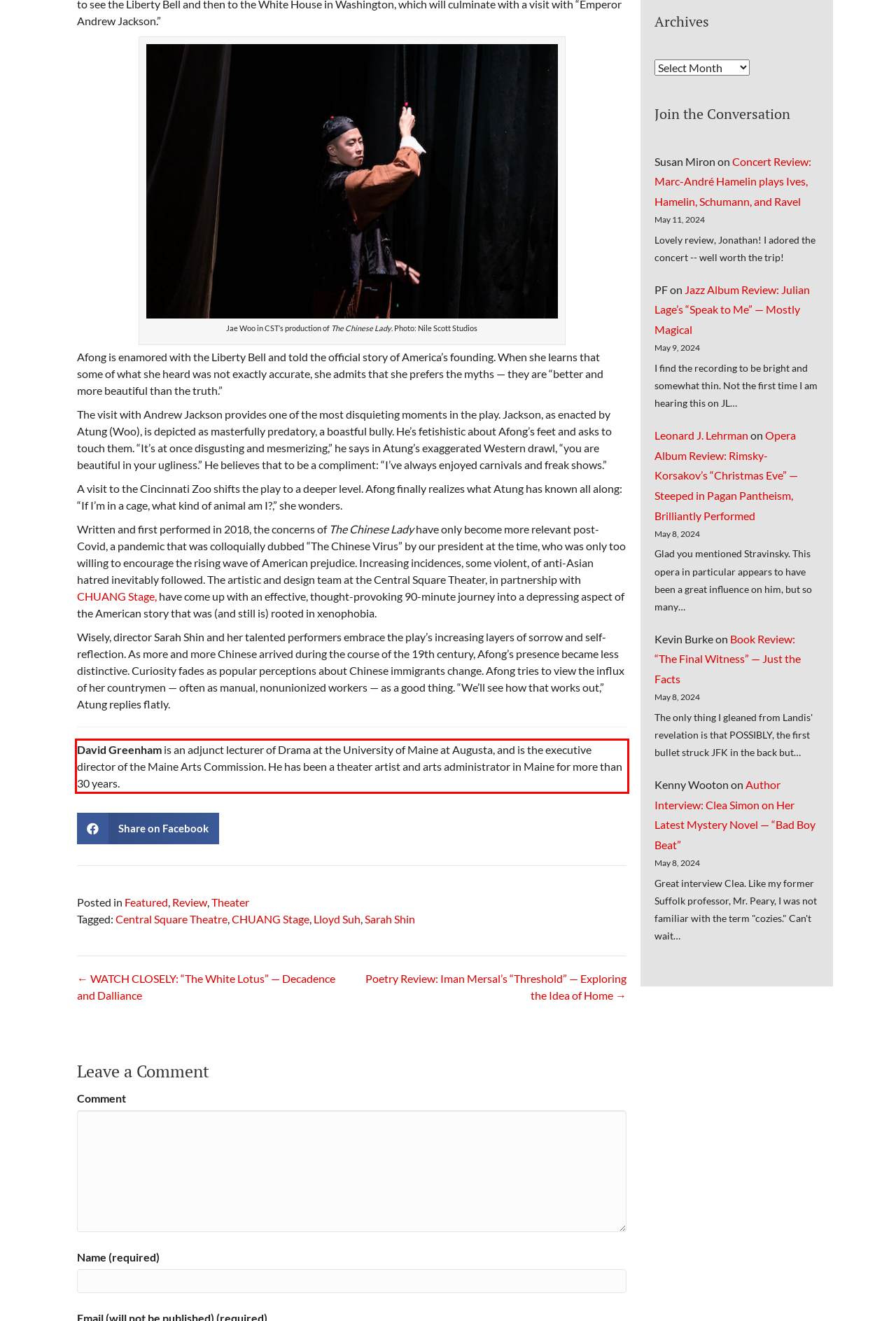Please examine the webpage screenshot containing a red bounding box and use OCR to recognize and output the text inside the red bounding box.

David Greenham is an adjunct lecturer of Drama at the University of Maine at Augusta, and is the executive director of the Maine Arts Commission. He has been a theater artist and arts administrator in Maine for more than 30 years.